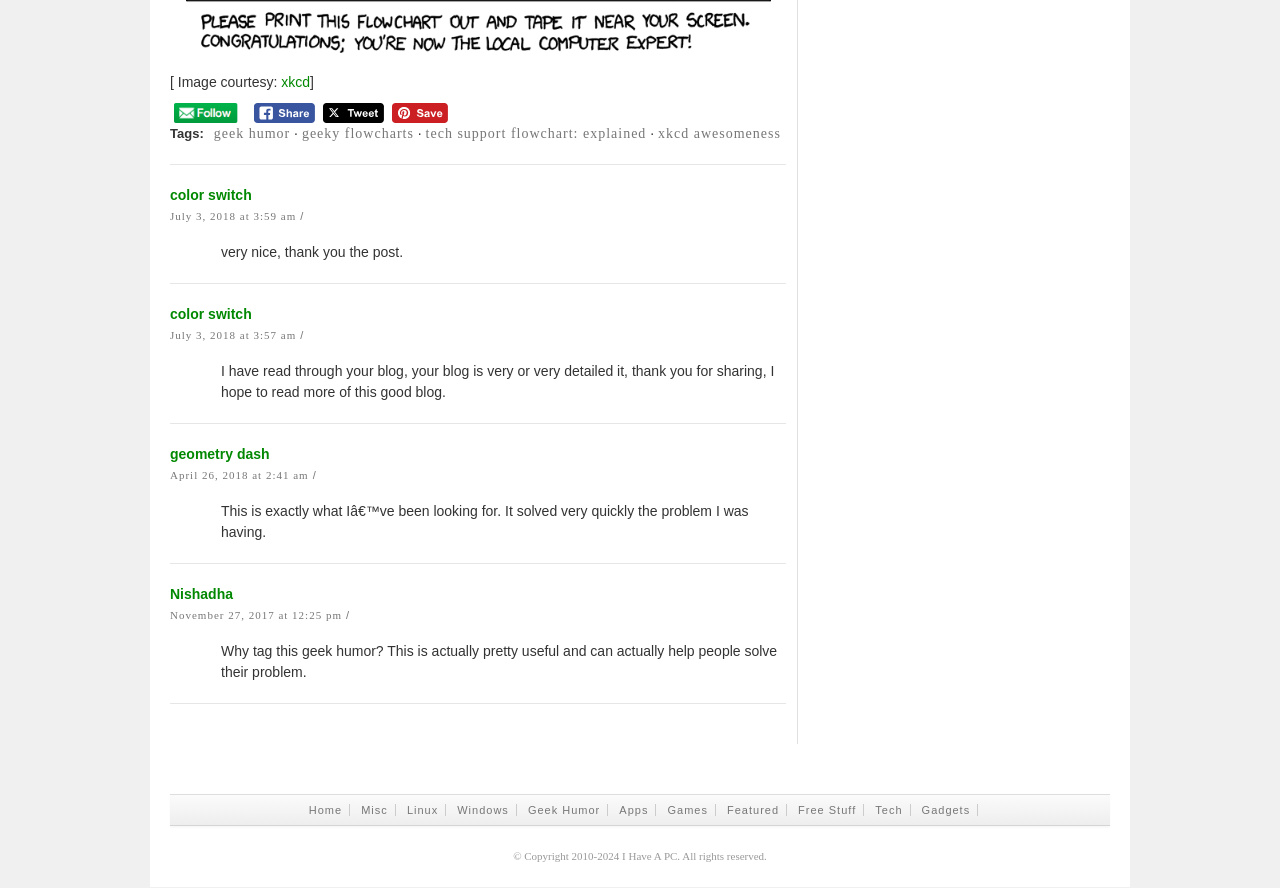Please respond to the question using a single word or phrase:
What are the categories listed at the bottom of the webpage?

Home, Misc, Linux, Windows, Geek Humor, Apps, Games, Featured, Free Stuff, Tech, Gadgets